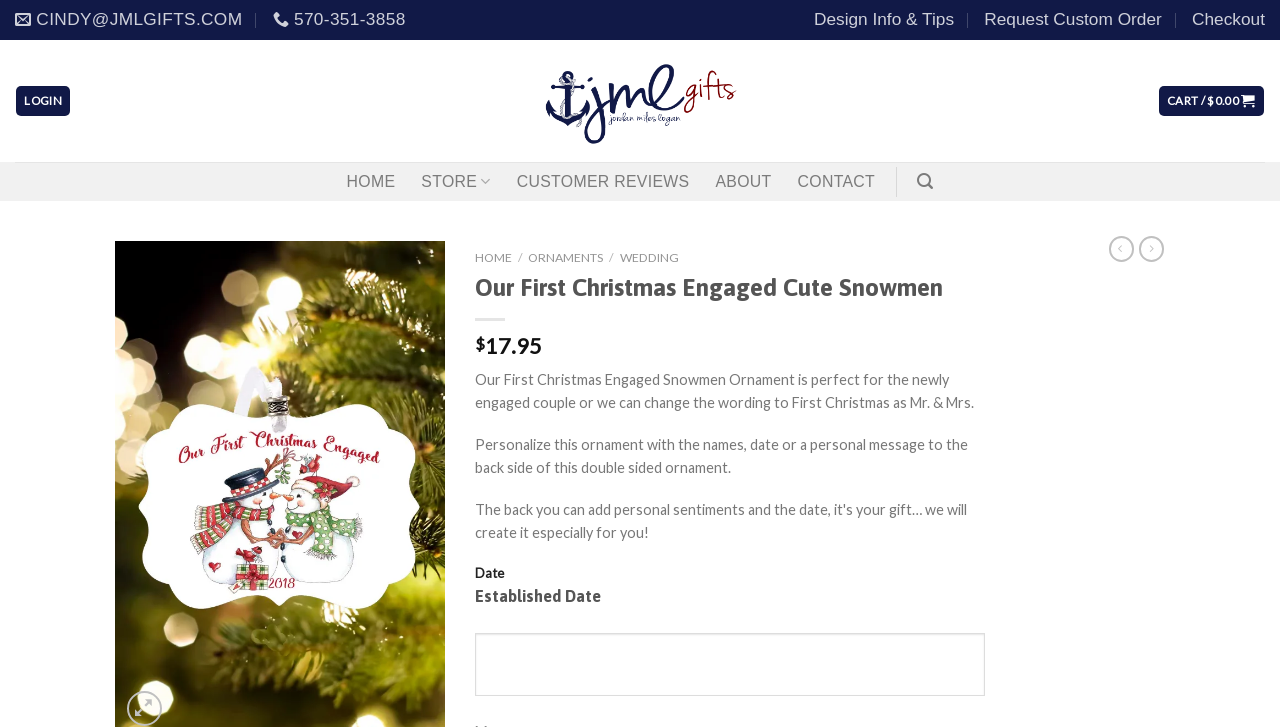Extract the heading text from the webpage.

Our First Christmas Engaged Cute Snowmen